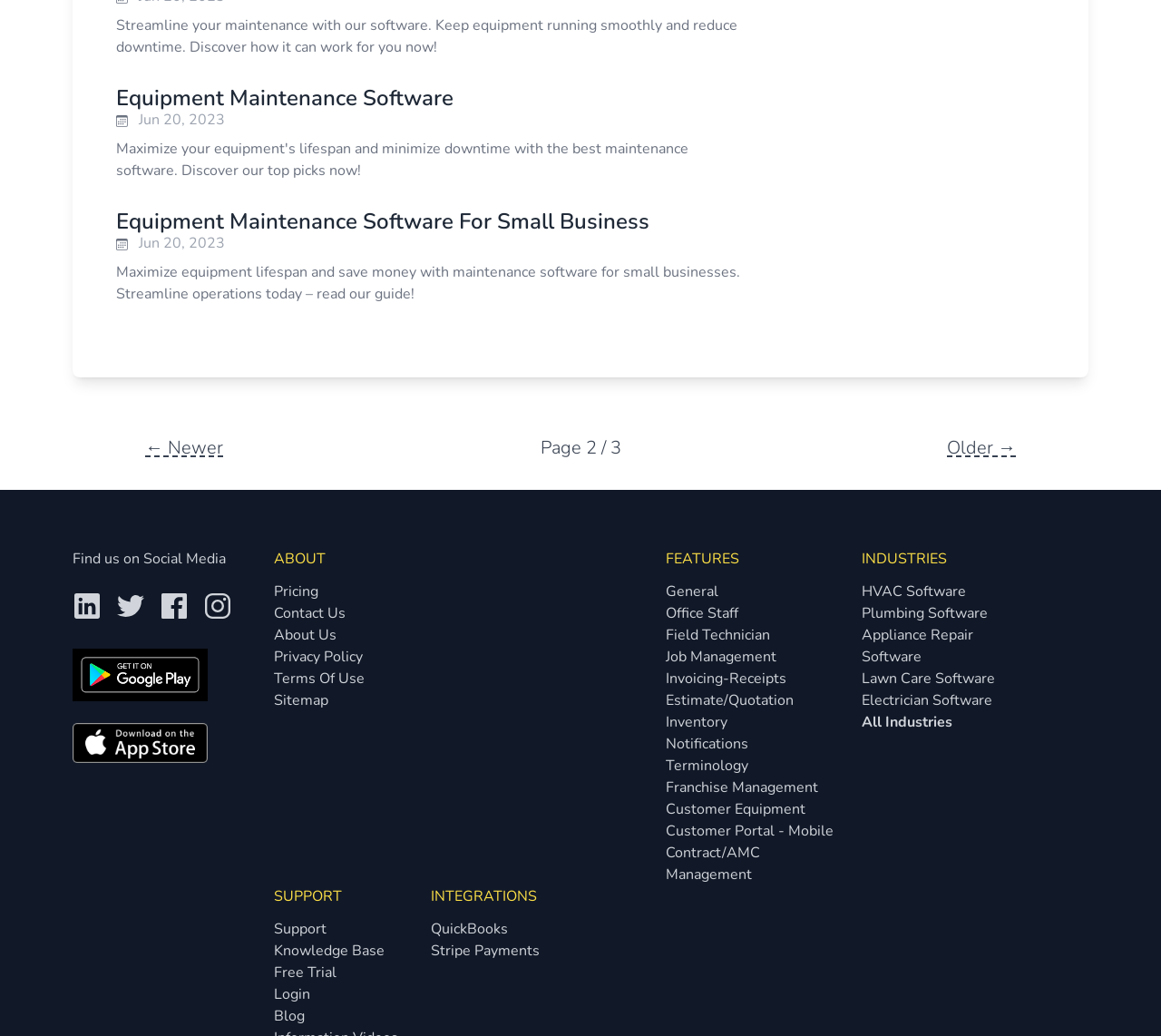Kindly provide the bounding box coordinates of the section you need to click on to fulfill the given instruction: "Download 'Field Service Management Mobile App' on Google Play".

[0.062, 0.626, 0.217, 0.677]